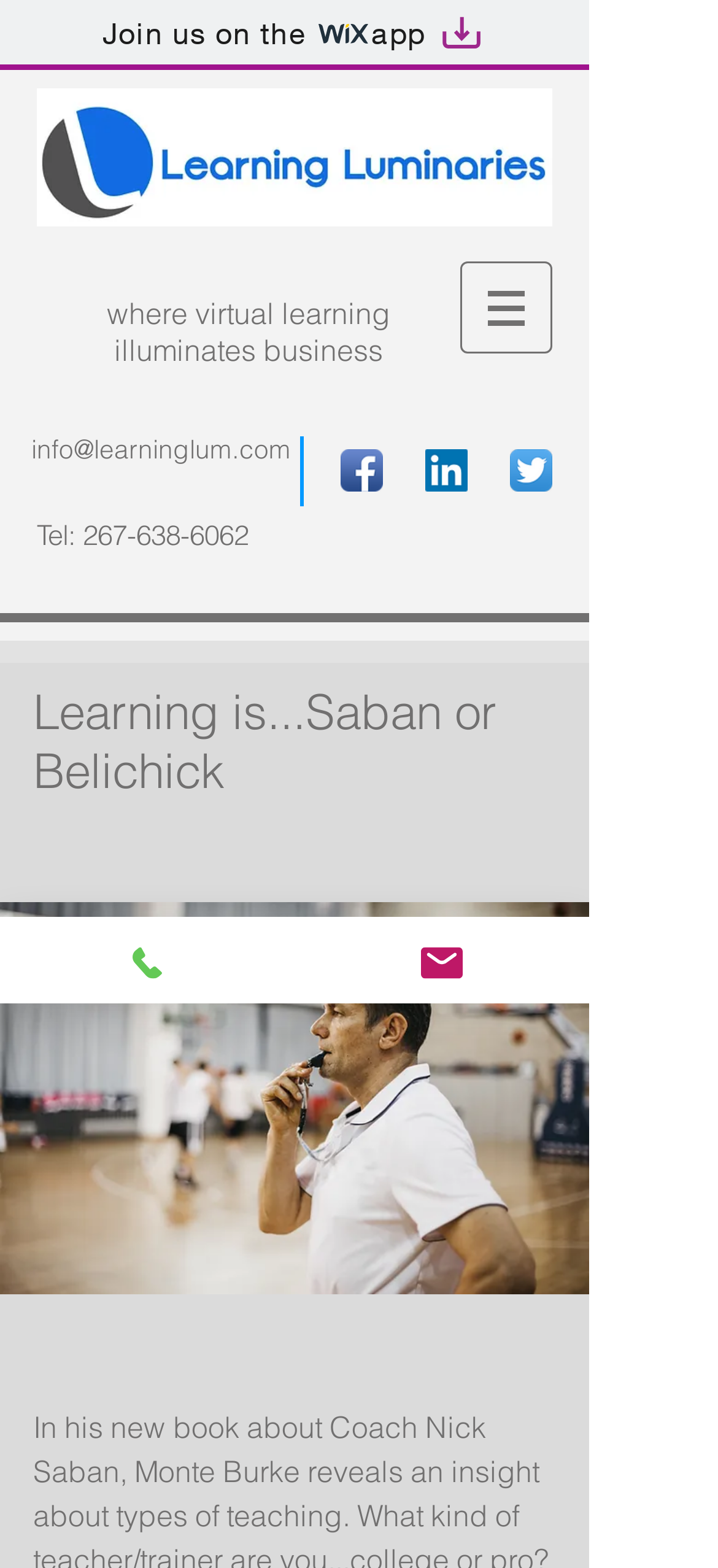Extract the bounding box coordinates for the HTML element that matches this description: "aria-label="Debbie Payne"". The coordinates should be four float numbers between 0 and 1, i.e., [left, top, right, bottom].

None